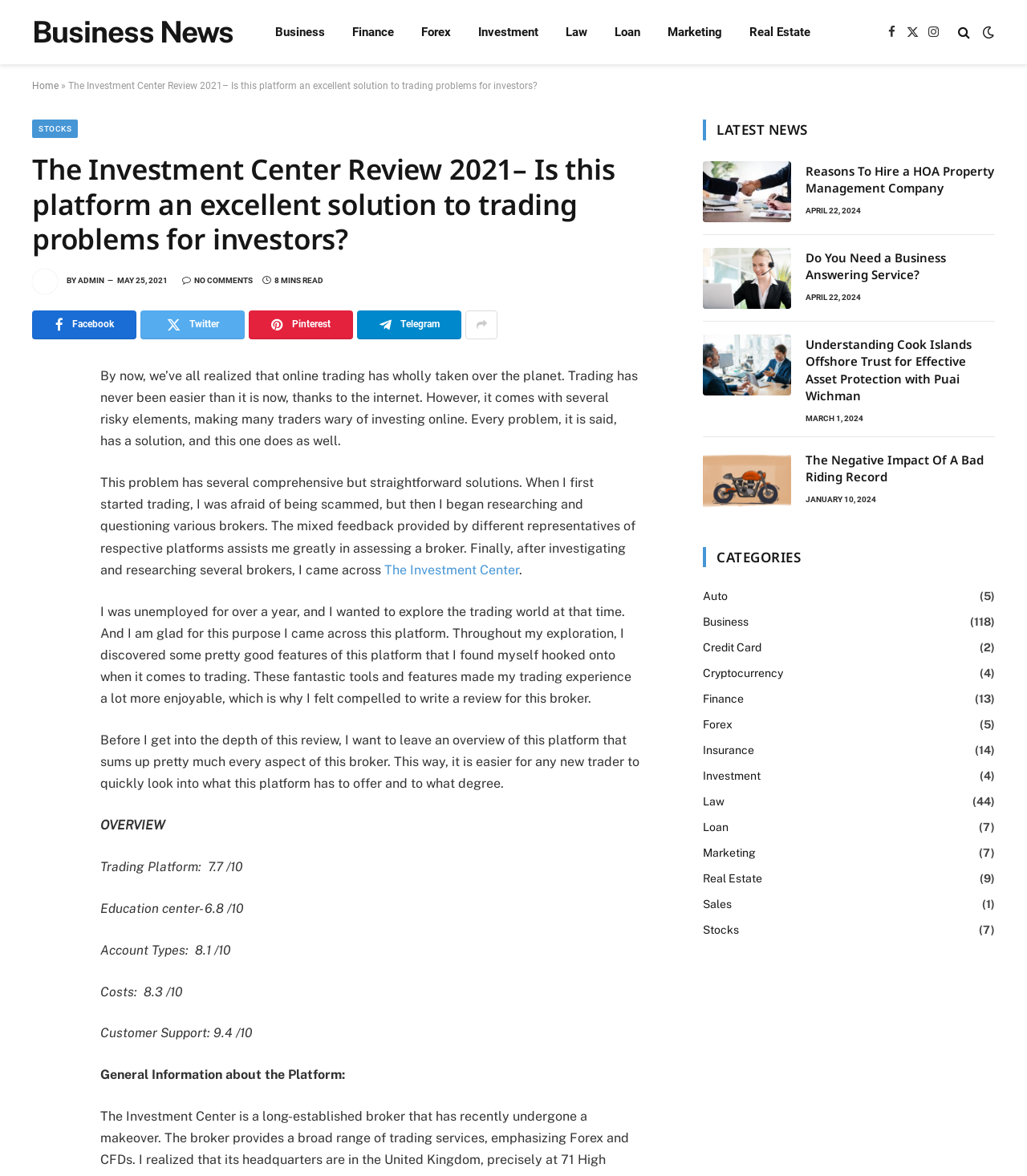Please determine the bounding box coordinates of the clickable area required to carry out the following instruction: "Read the review of 'The Investment Center'". The coordinates must be four float numbers between 0 and 1, represented as [left, top, right, bottom].

[0.374, 0.478, 0.505, 0.491]